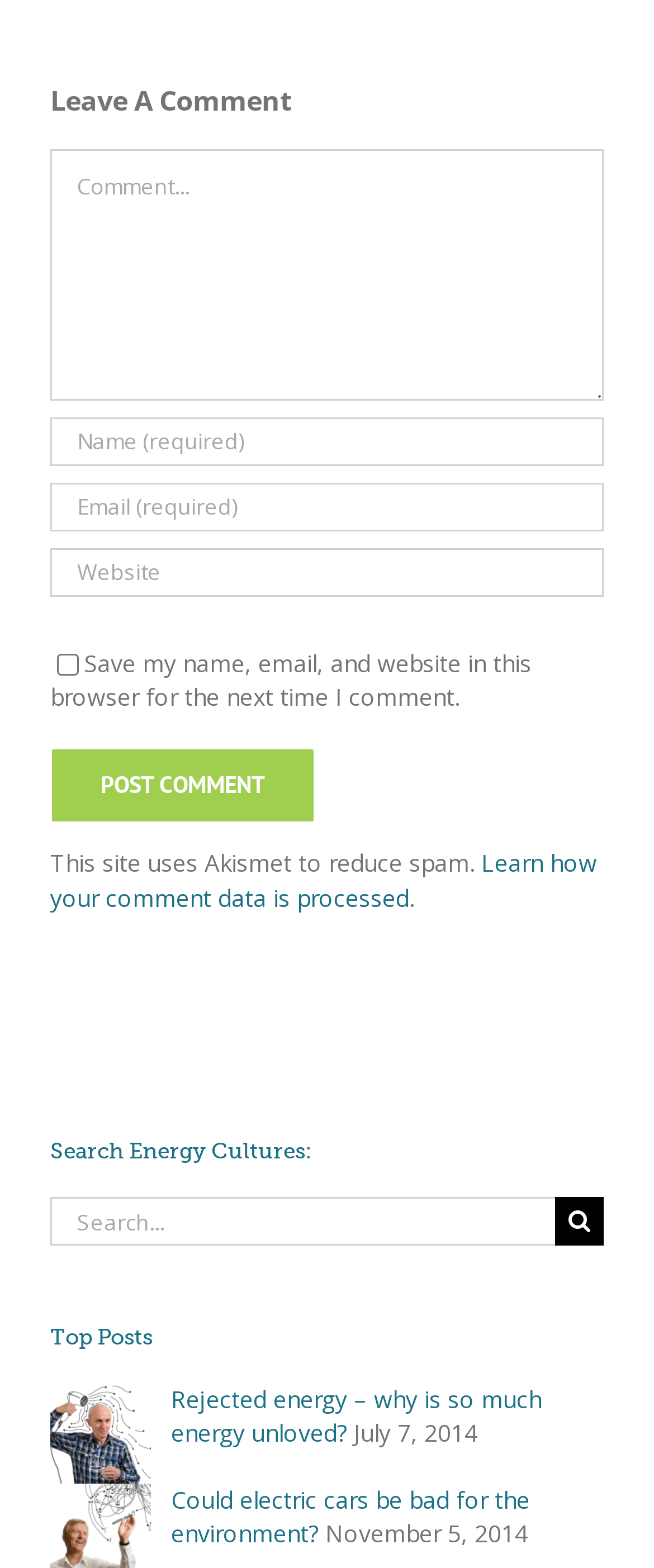Determine the bounding box coordinates of the target area to click to execute the following instruction: "View top posts."

[0.077, 0.843, 0.923, 0.864]